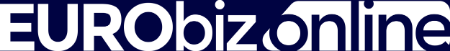What is the purpose of EURObiz?
Based on the image, provide your answer in one word or phrase.

provide insights and updates